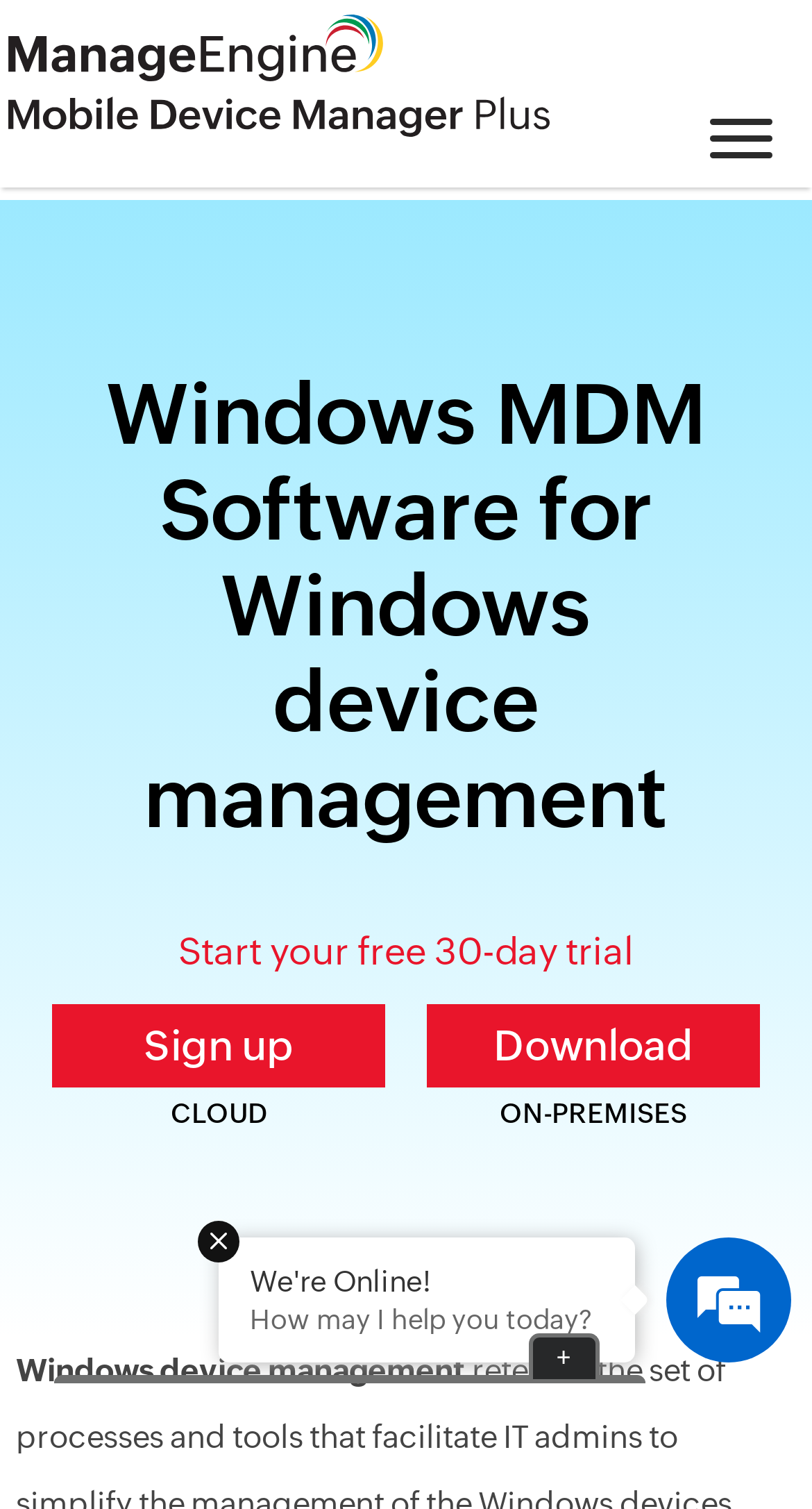Is there a chat support available on the webpage?
Answer the question with a single word or phrase by looking at the picture.

Yes